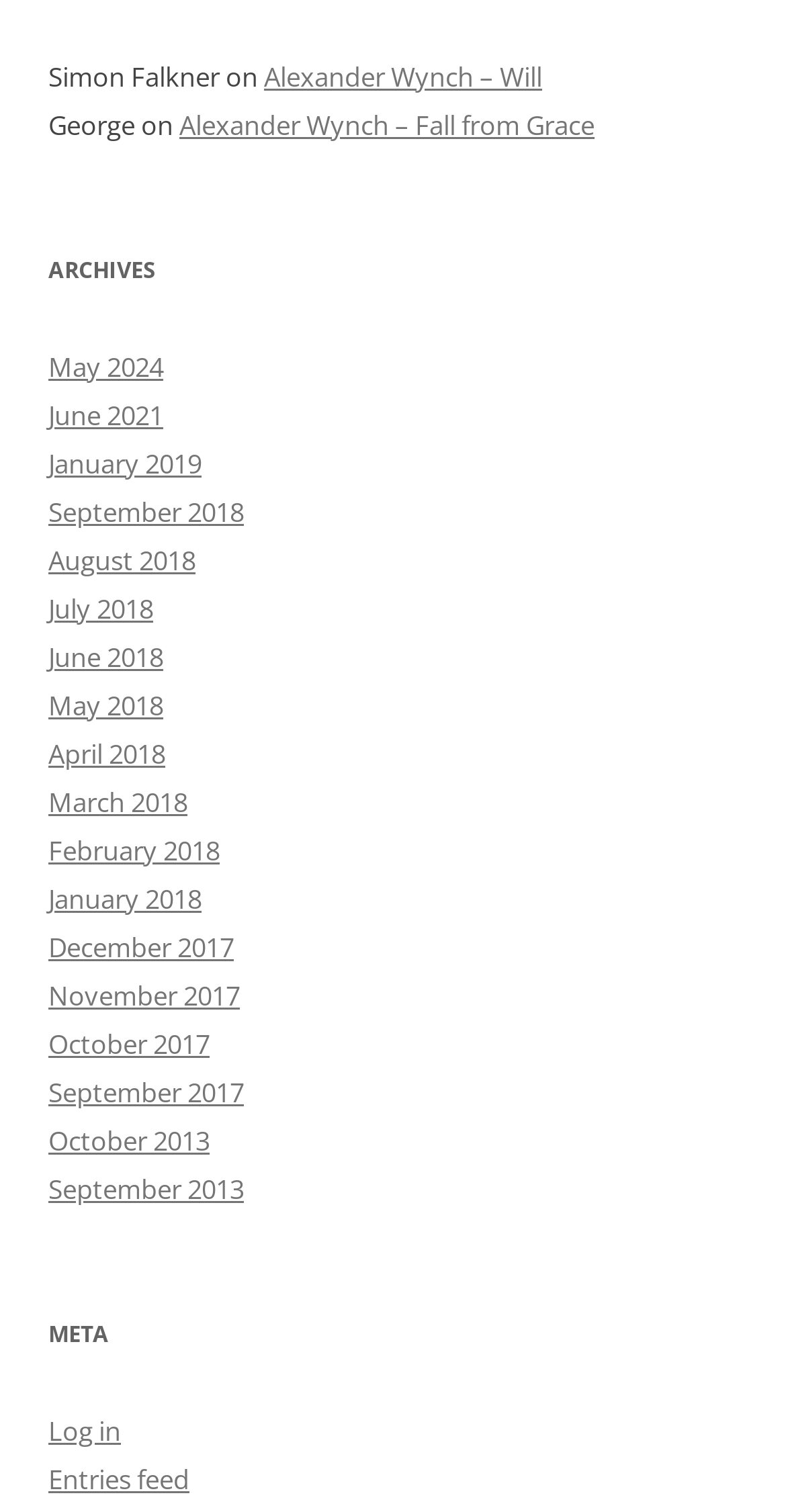How many archive links are available?
Examine the image and give a concise answer in one word or a short phrase.

17